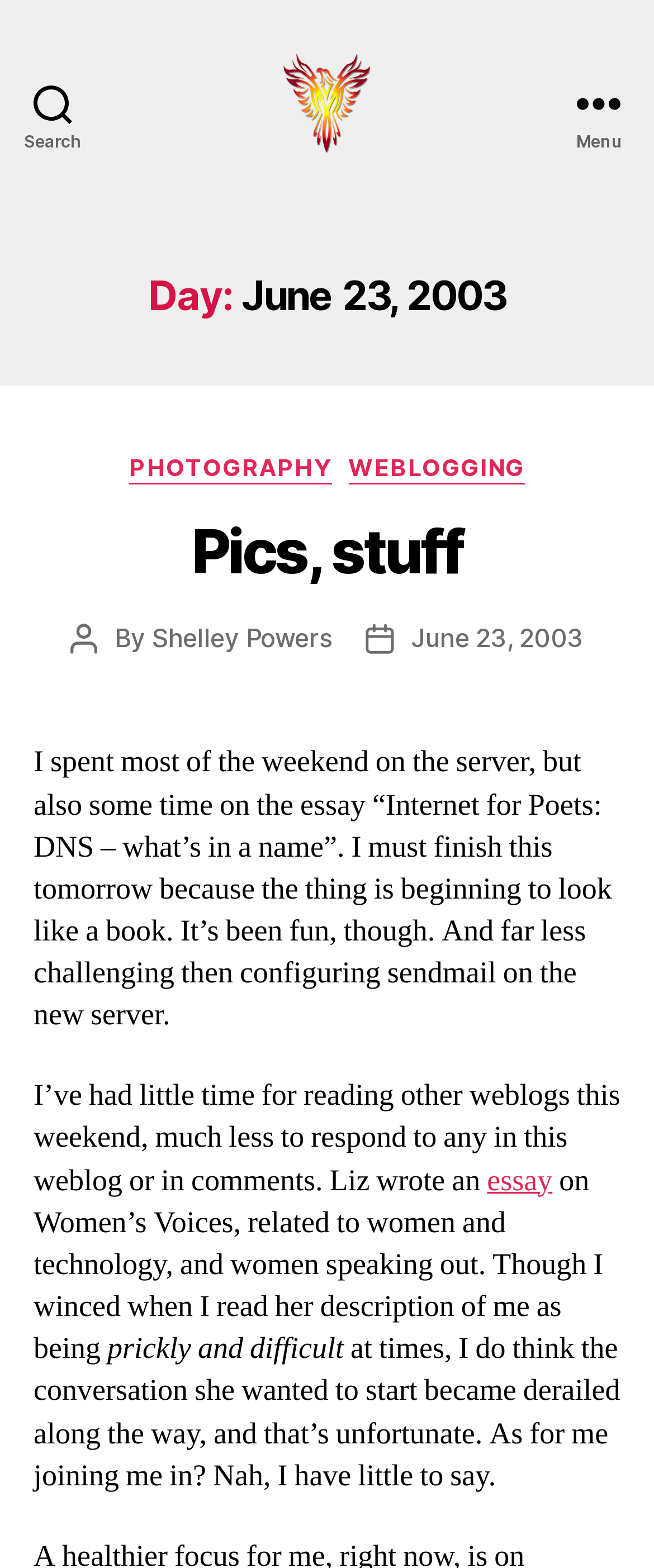Give a detailed account of the webpage, highlighting key information.

The webpage is an archived blog post from June 23, 2003, titled "Burningbird". At the top left, there is a search button, and next to it, a link to the "BB Logo" which is an image. The title "Burningbird" is displayed prominently to the right of the logo. On the top right, there is a menu button.

Below the top section, there is a header that spans the entire width of the page, displaying the date "June 23, 2003" in a large font. Underneath, there are two sections: one for categories and one for the blog post.

The categories section has two links, "PHOTOGRAPHY" and "WEBLOGGING", which are centered on the page. Below this, there is a heading "Pics, stuff" with a link to the same title. The author's information is displayed, including the name "Shelley Powers" and the post date "June 23, 2003".

The main content of the blog post is a long paragraph that discusses the author's activities over the weekend, including working on an essay and configuring a server. The text is followed by another paragraph that mentions reading other weblogs and responding to comments. There are two links within the text, one to an essay and another to a related article on Women's Voices.

Overall, the webpage has a simple layout with a focus on the blog post content, and includes several links to related topics and categories.